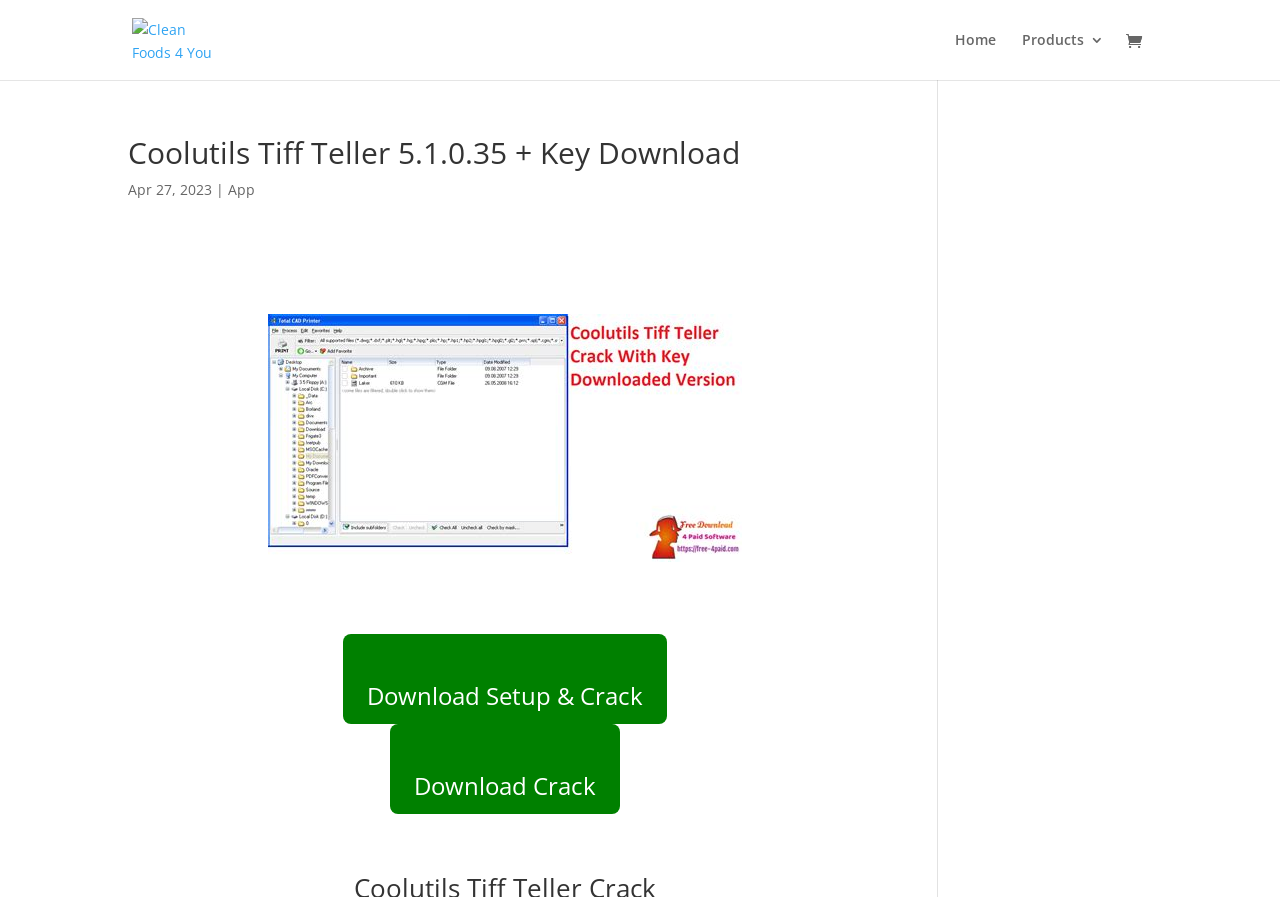Respond with a single word or phrase:
How many images are on the page?

2